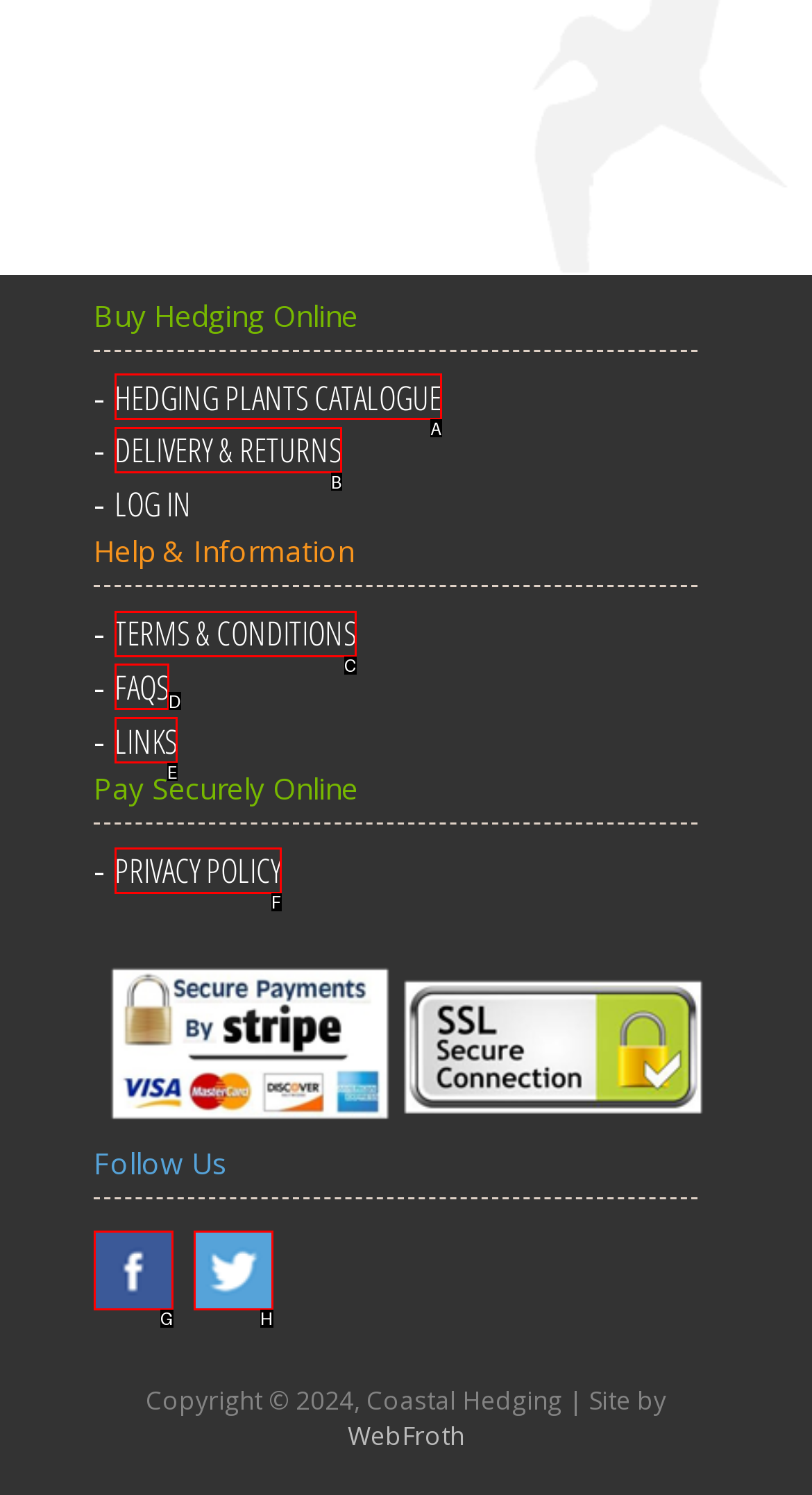Based on the element described as: FAQs
Find and respond with the letter of the correct UI element.

D